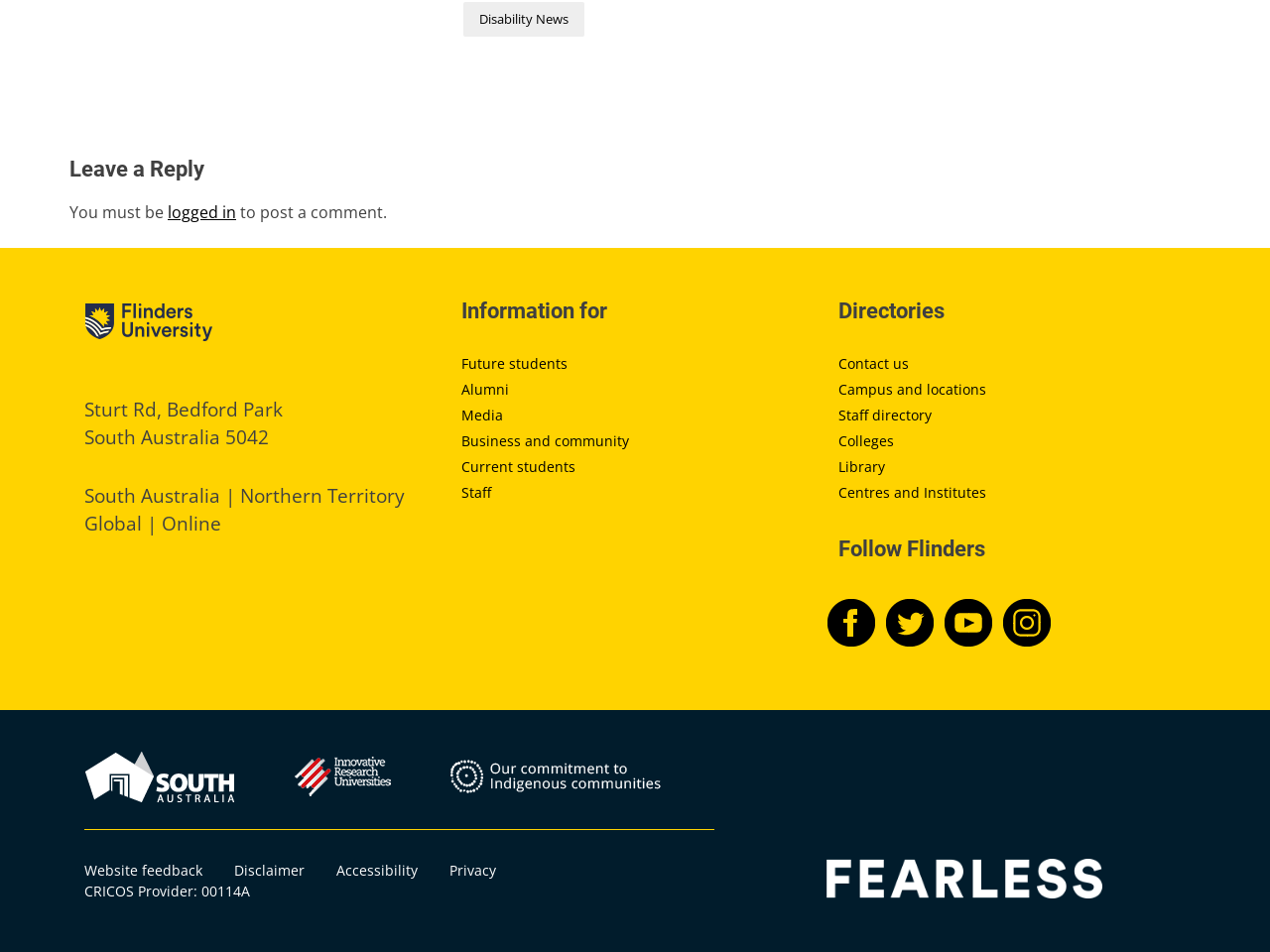Please specify the bounding box coordinates in the format (top-left x, top-left y, bottom-right x, bottom-right y), with all values as floating point numbers between 0 and 1. Identify the bounding box of the UI element described by: alt="Innovative Research University logo"

[0.232, 0.795, 0.307, 0.837]